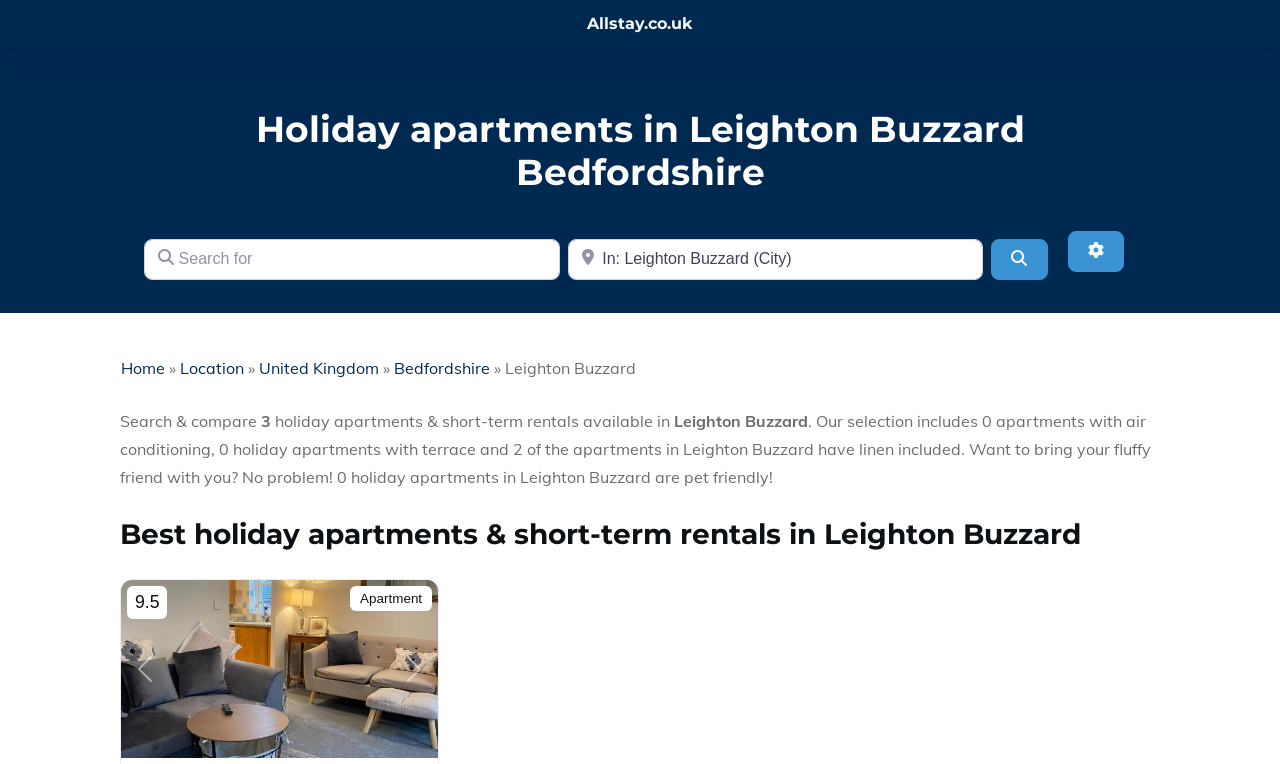Can you specify the bounding box coordinates for the region that should be clicked to fulfill this instruction: "Click on the 'Advanced Filters' button".

[0.834, 0.303, 0.878, 0.355]